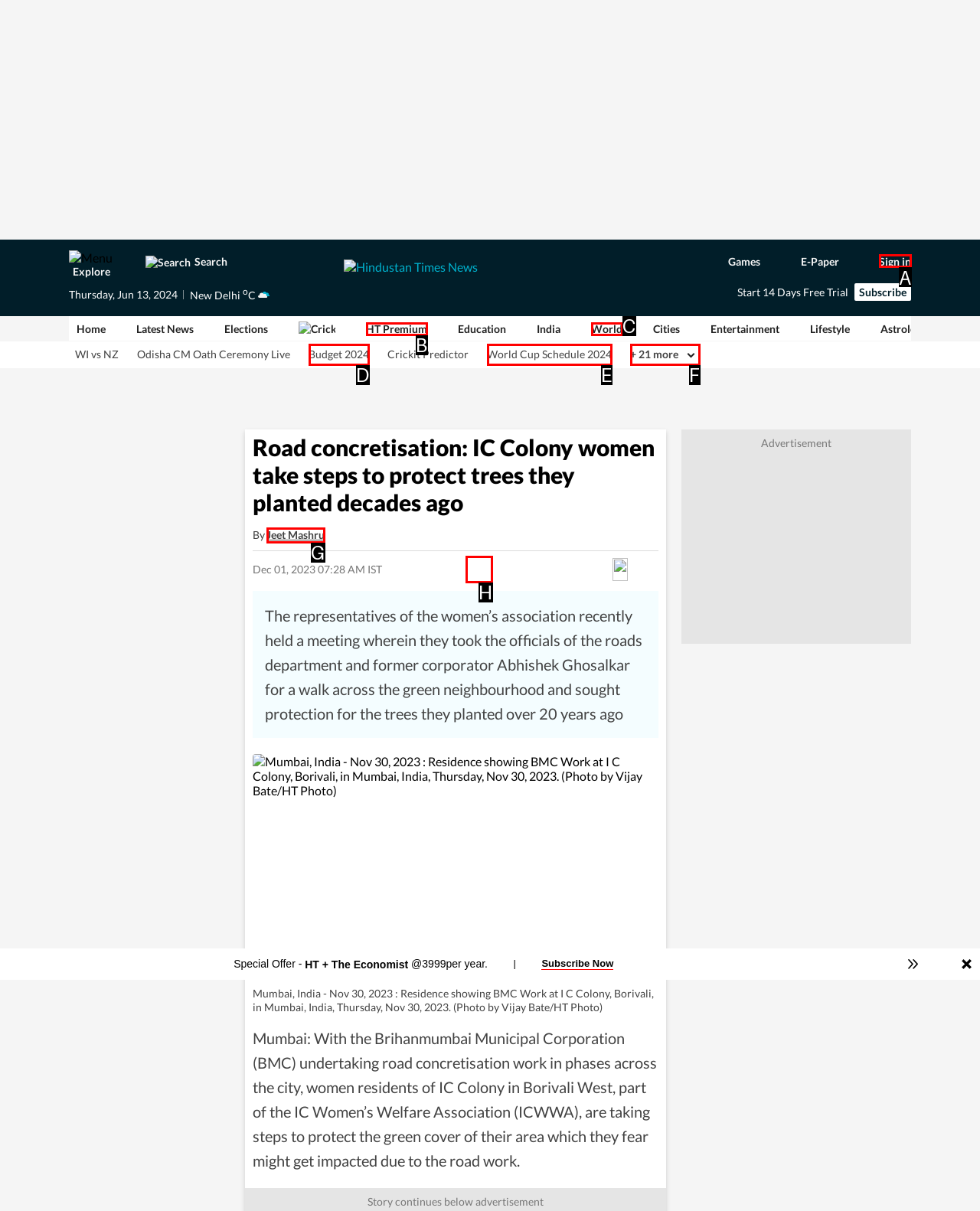To achieve the task: Sign in to your account, indicate the letter of the correct choice from the provided options.

A